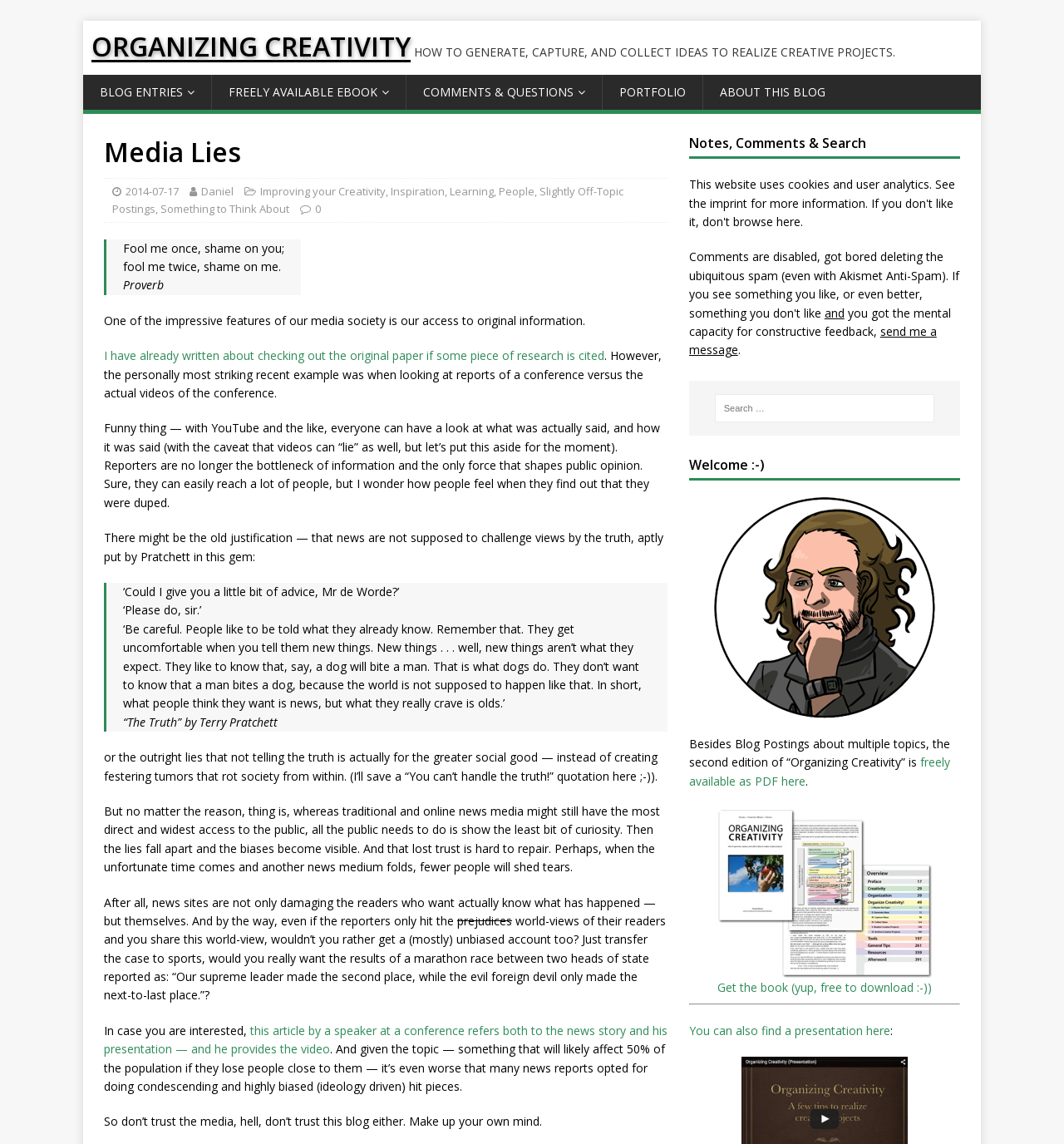Using the webpage screenshot, find the UI element described by People. Provide the bounding box coordinates in the format (top-left x, top-left y, bottom-right x, bottom-right y), ensuring all values are floating point numbers between 0 and 1.

[0.469, 0.161, 0.502, 0.174]